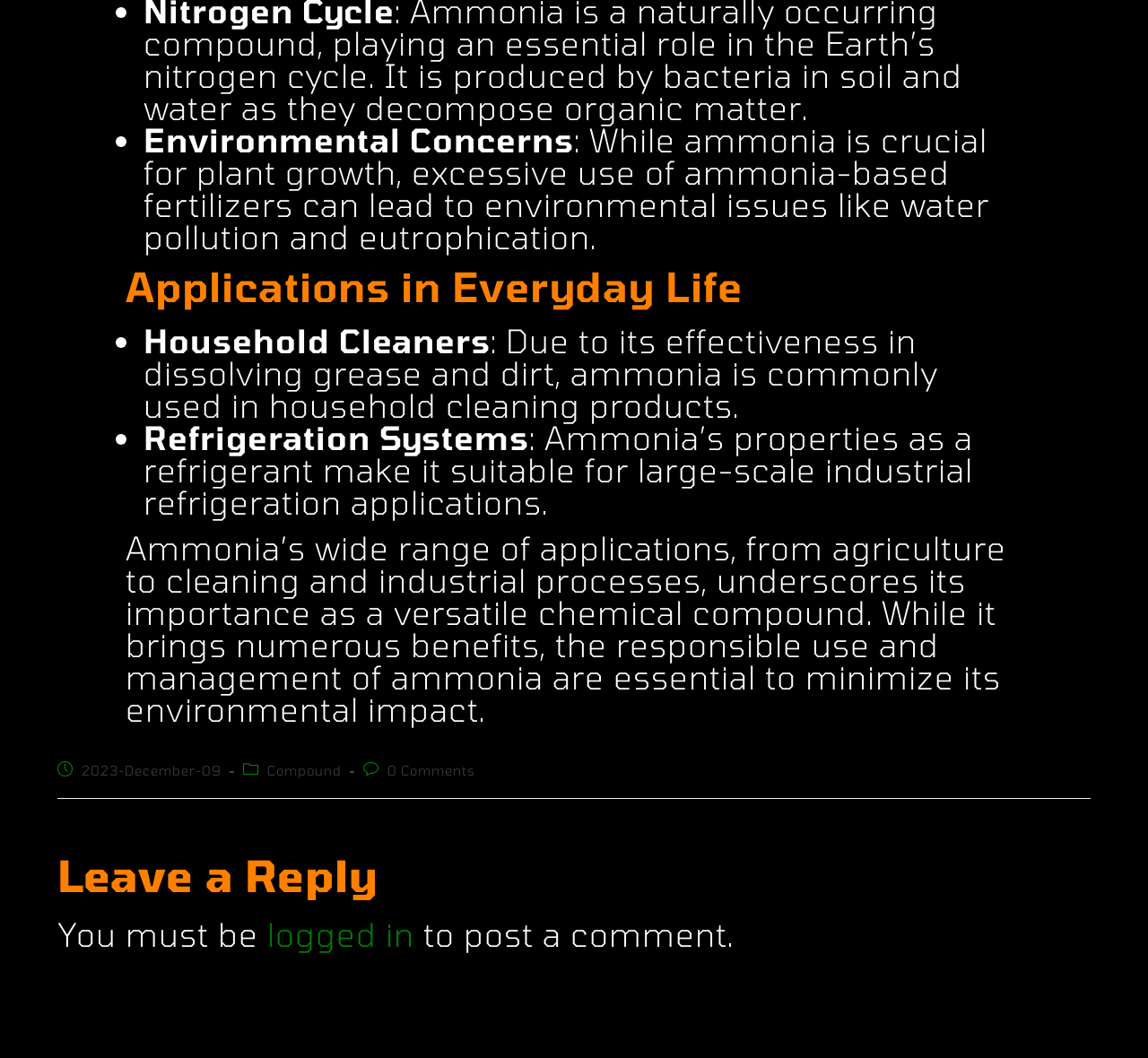What is the date of the article? Look at the image and give a one-word or short phrase answer.

2023-December-09